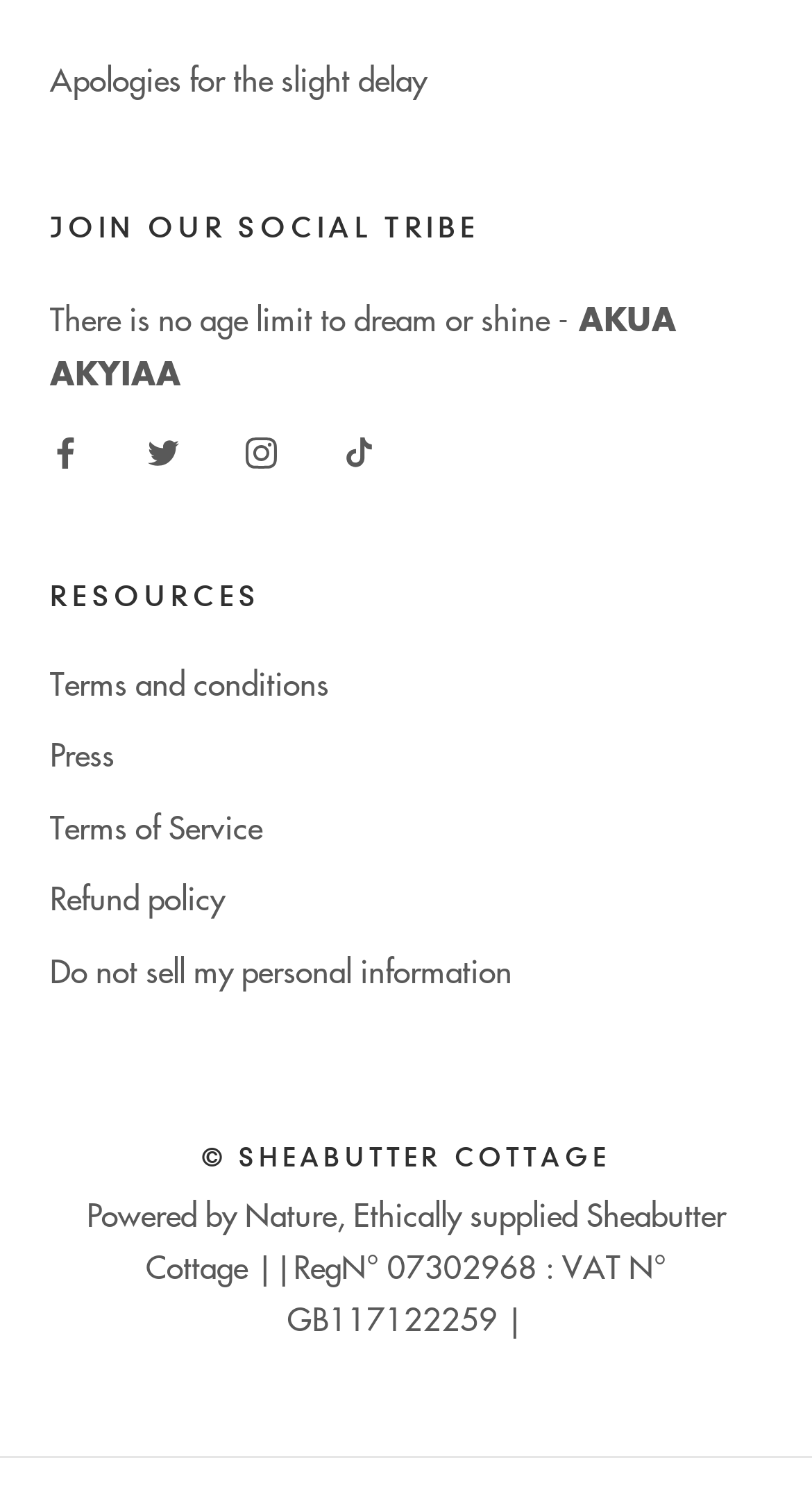Please give a succinct answer using a single word or phrase:
What is the name of the social tribe?

SHEABUTTER COTTAGE